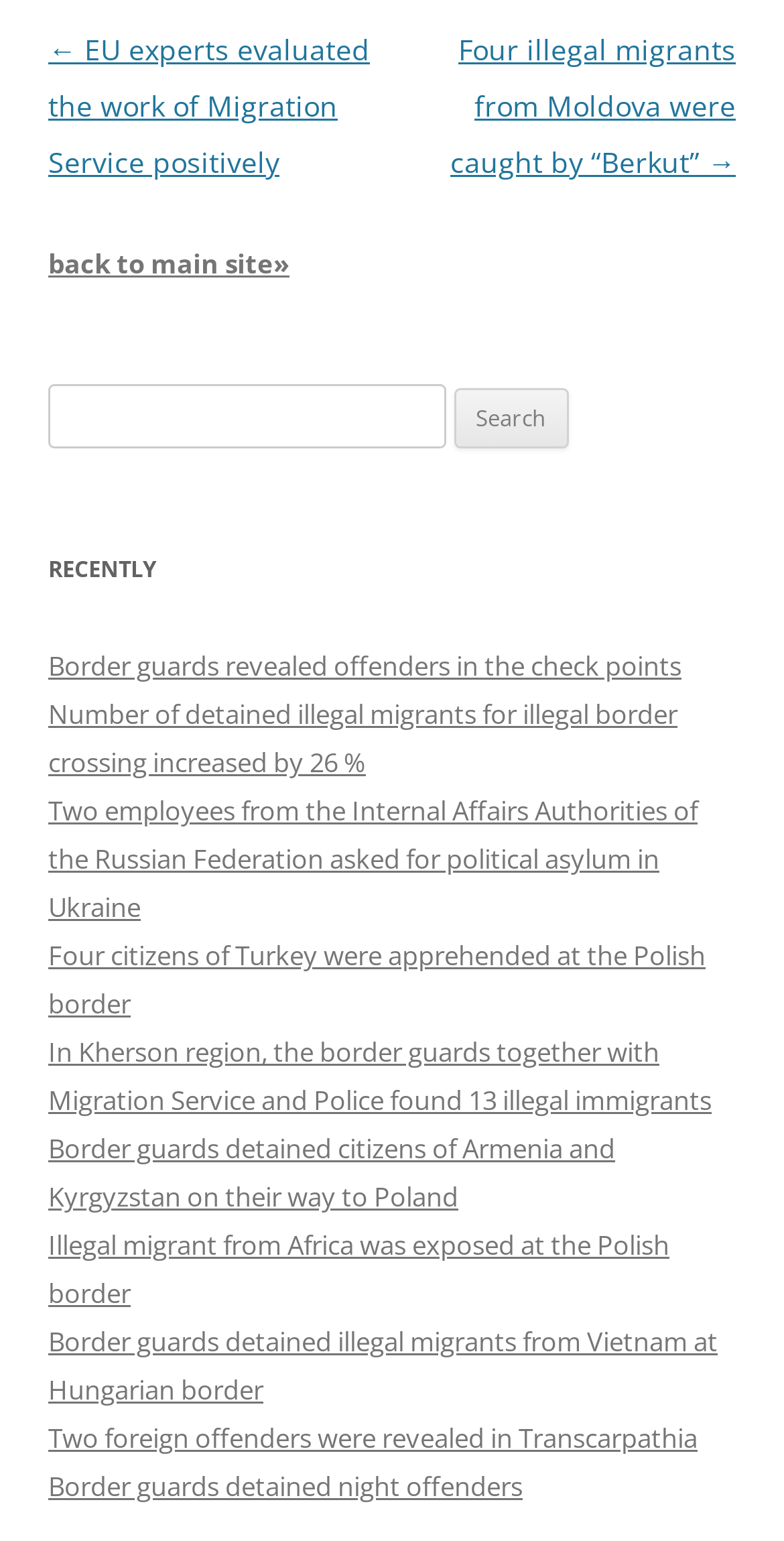Pinpoint the bounding box coordinates of the element that must be clicked to accomplish the following instruction: "Go back to main site". The coordinates should be in the format of four float numbers between 0 and 1, i.e., [left, top, right, bottom].

[0.062, 0.16, 0.369, 0.183]